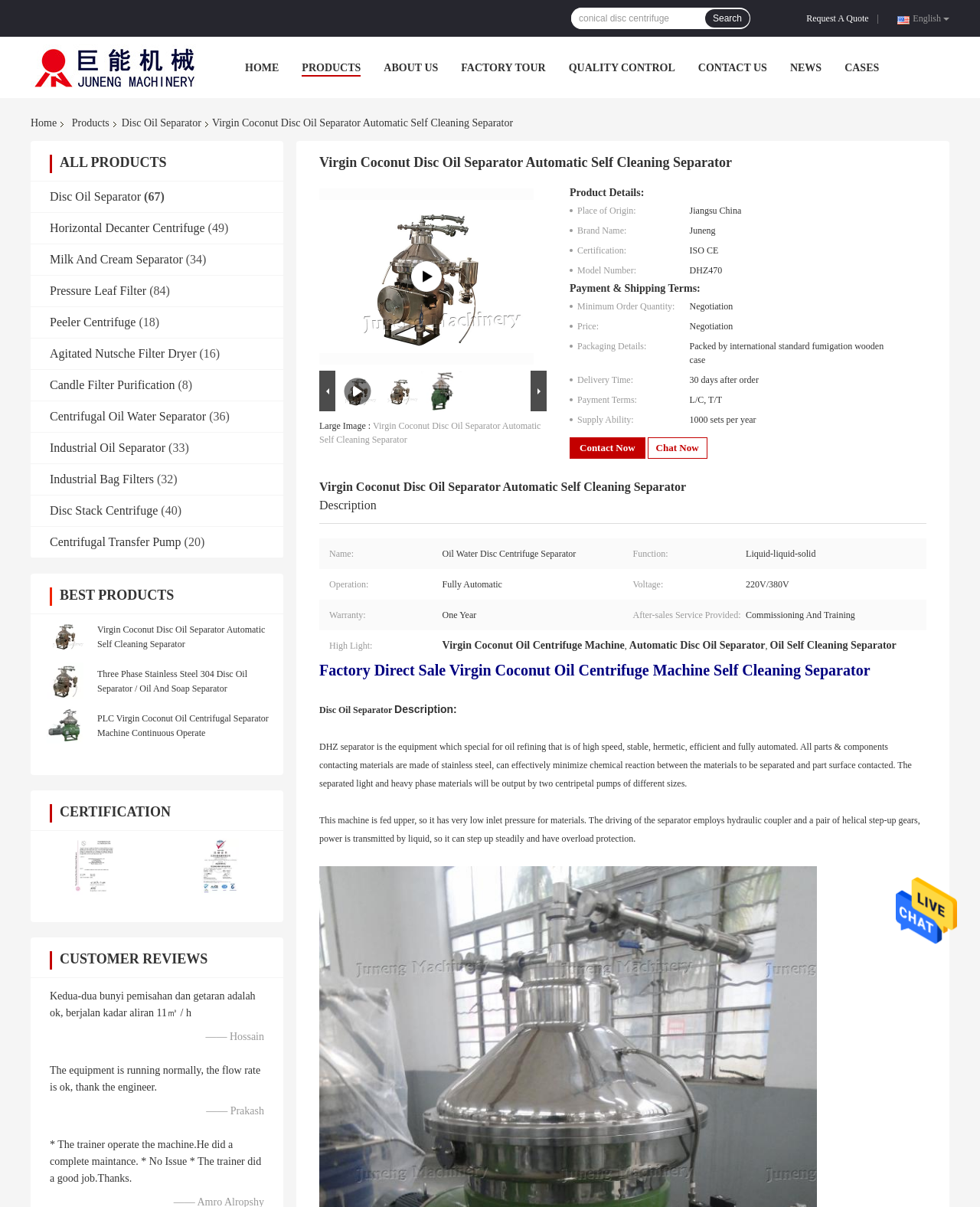What is the language of the website?
Please ensure your answer to the question is detailed and covers all necessary aspects.

I found the text 'English' at the top of the webpage, which suggests that the language of the website is English.